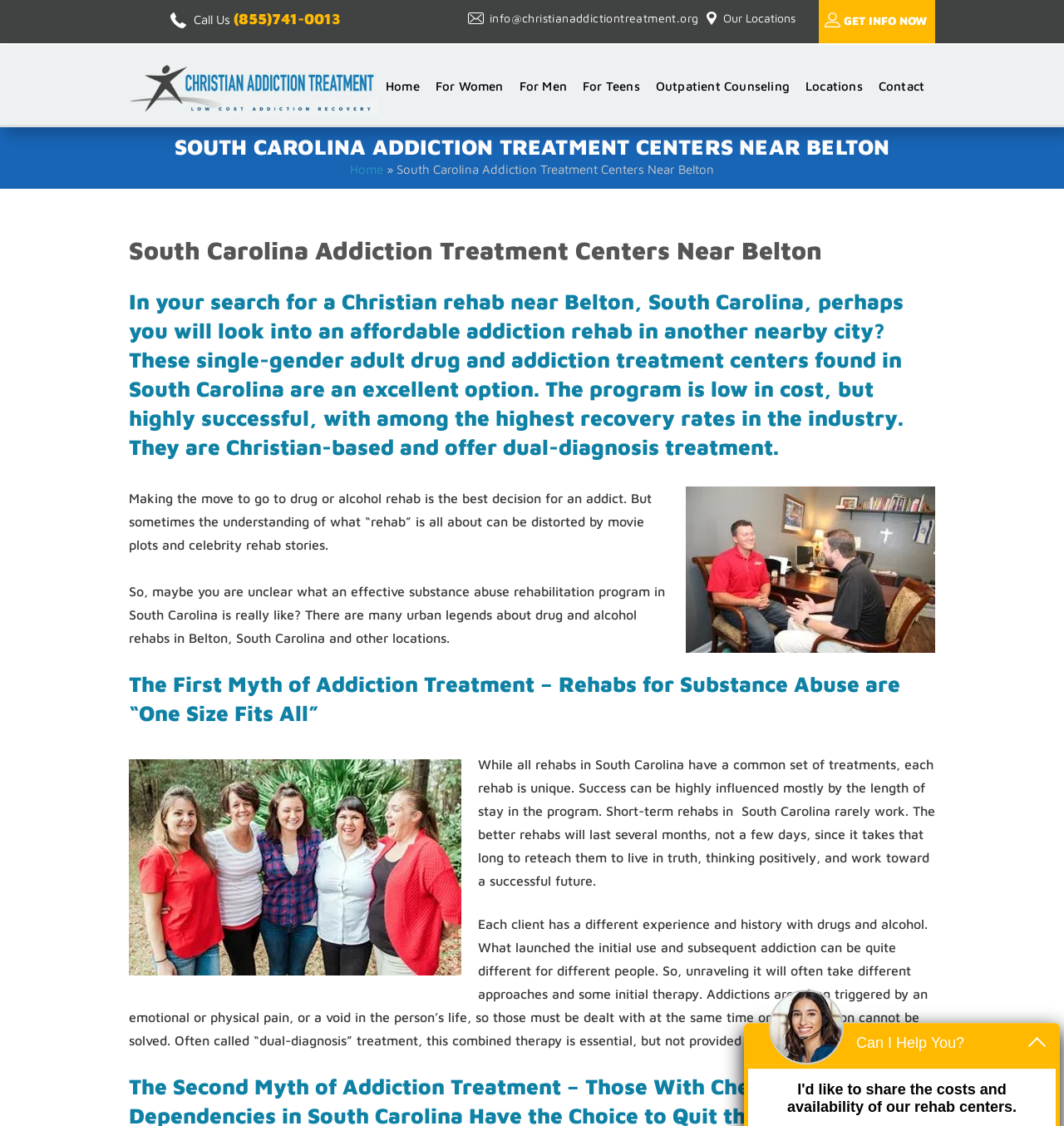Give the bounding box coordinates for the element described by: "(855)741-0013".

[0.22, 0.009, 0.32, 0.024]